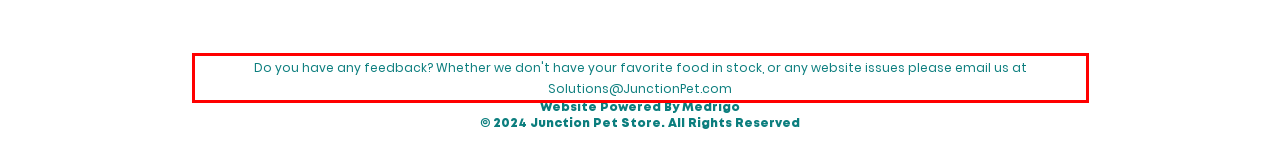Locate the red bounding box in the provided webpage screenshot and use OCR to determine the text content inside it.

​Do you have any feedback? Whether we don't have your favorite food in stock, or any website issues please email us at Solutions@JunctionPet.com